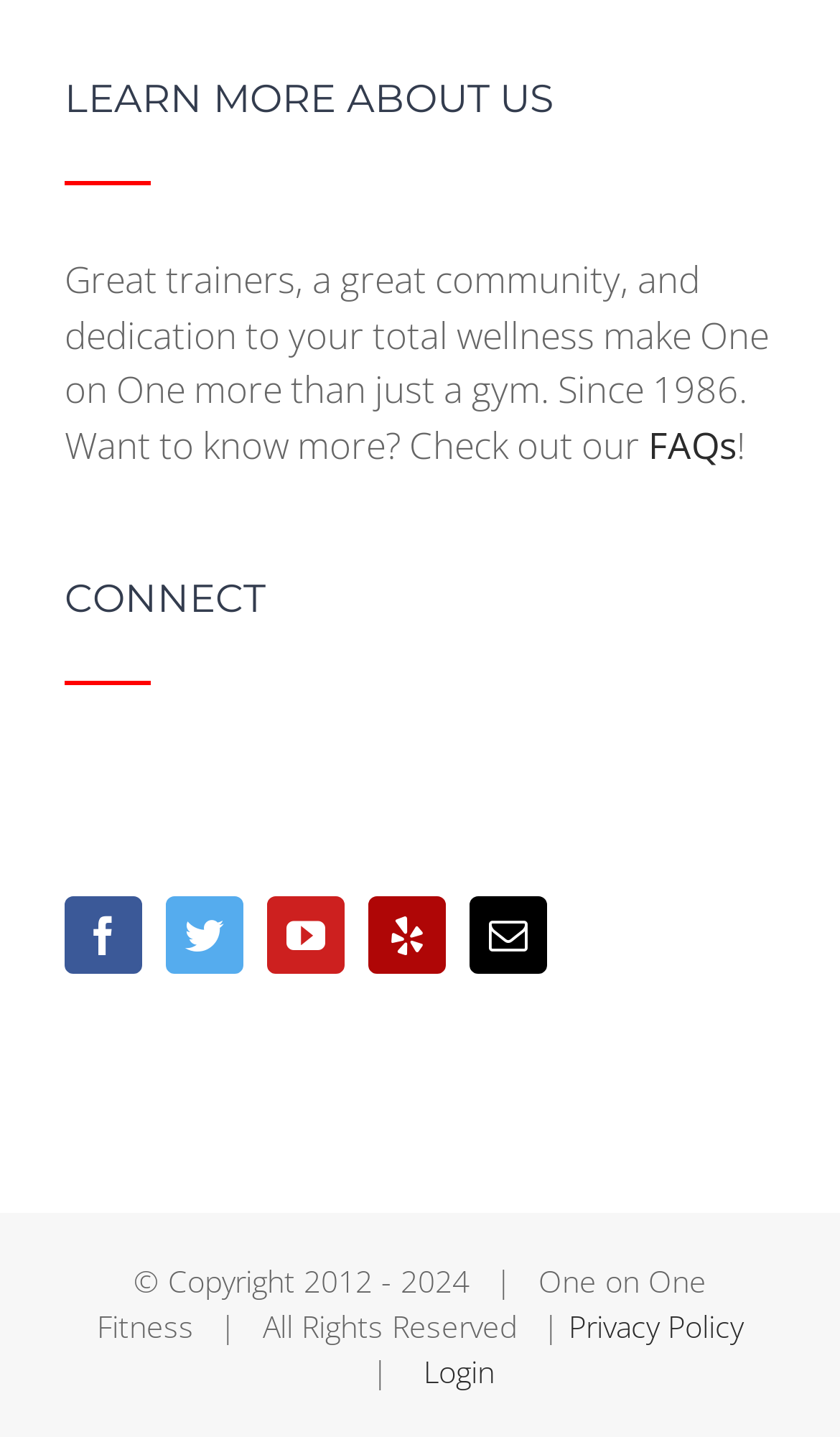From the webpage screenshot, predict the bounding box coordinates (top-left x, top-left y, bottom-right x, bottom-right y) for the UI element described here: aria-label="Facebook"

[0.077, 0.624, 0.169, 0.678]